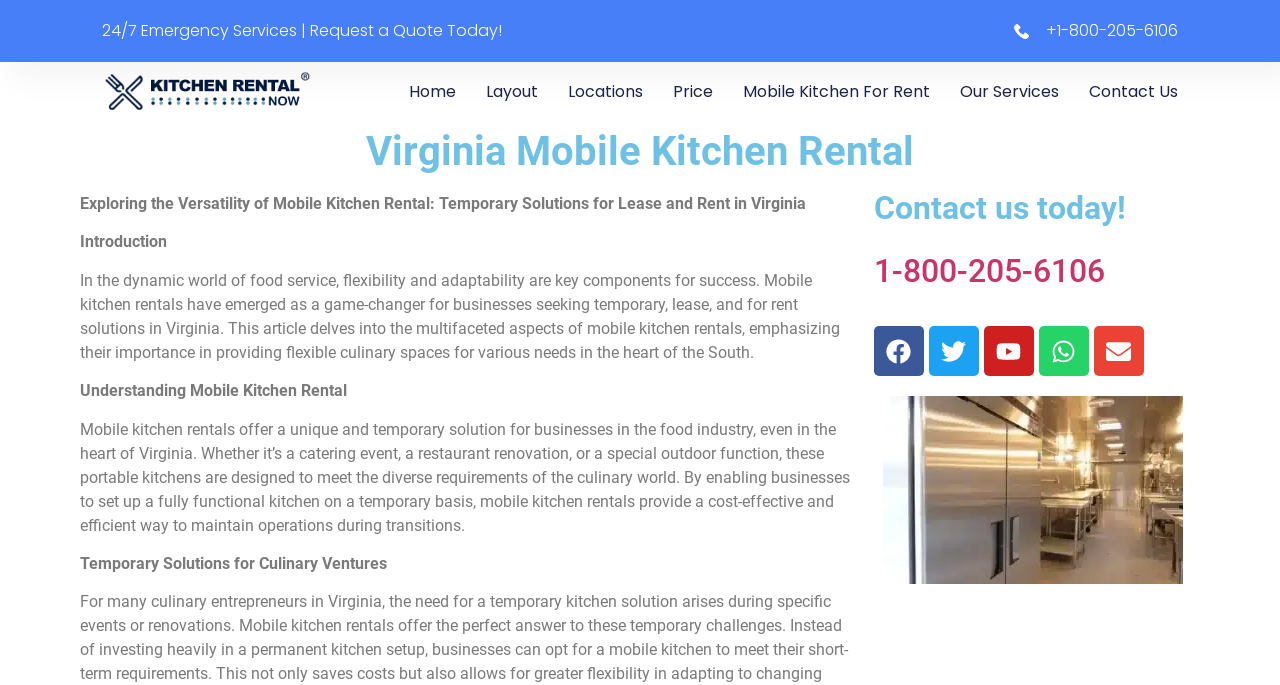What is the main topic of the article?
With the help of the image, please provide a detailed response to the question.

I determined the main topic of the article by reading the headings and paragraphs, which all seem to be discussing mobile kitchen rentals and their benefits in the food industry.